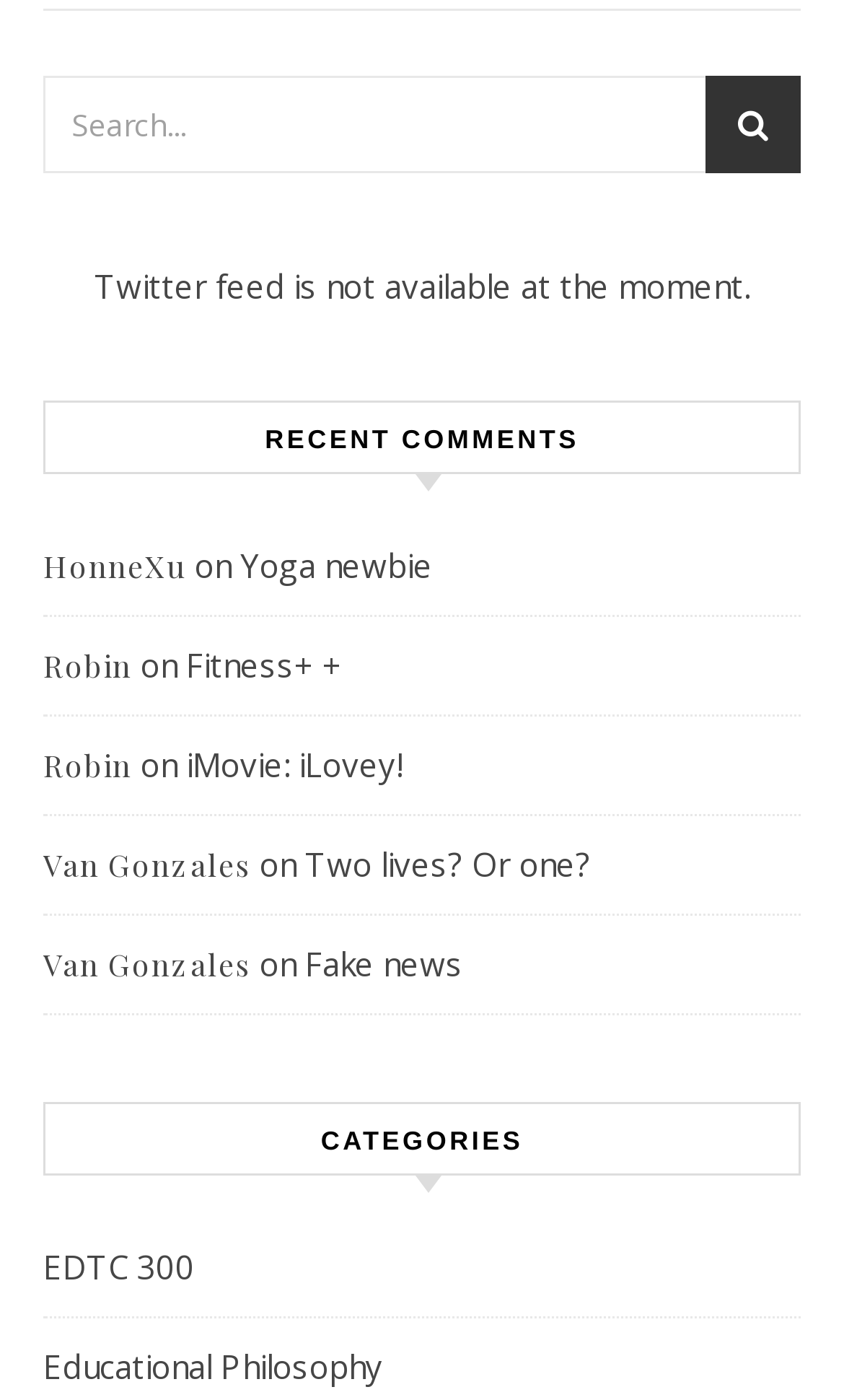Locate the bounding box coordinates of the segment that needs to be clicked to meet this instruction: "read the 'Fake news' post".

[0.362, 0.672, 0.549, 0.703]